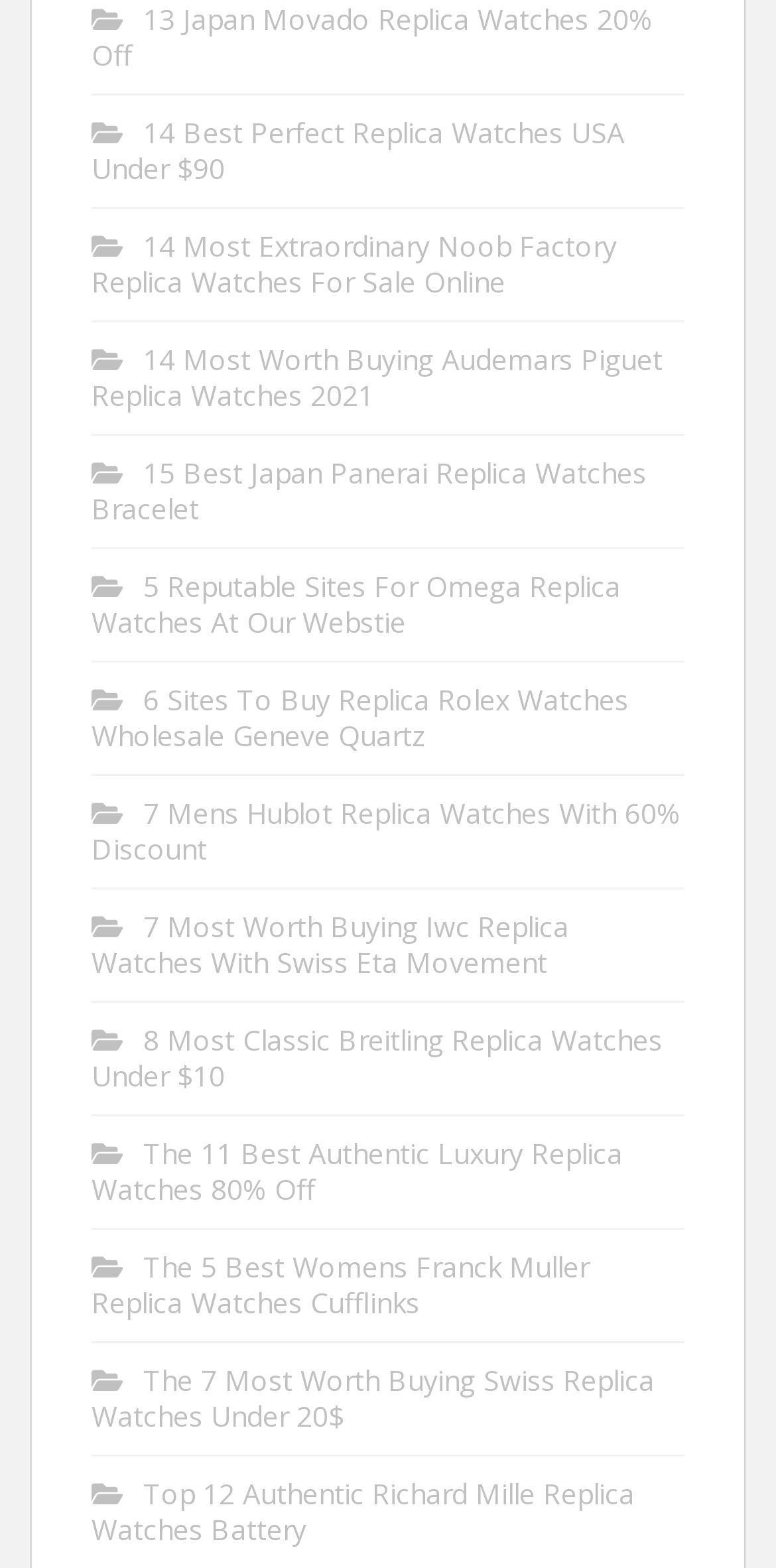Please identify the bounding box coordinates of the element I need to click to follow this instruction: "View 14 Best Perfect Replica Watches USA Under $90".

[0.118, 0.072, 0.805, 0.119]